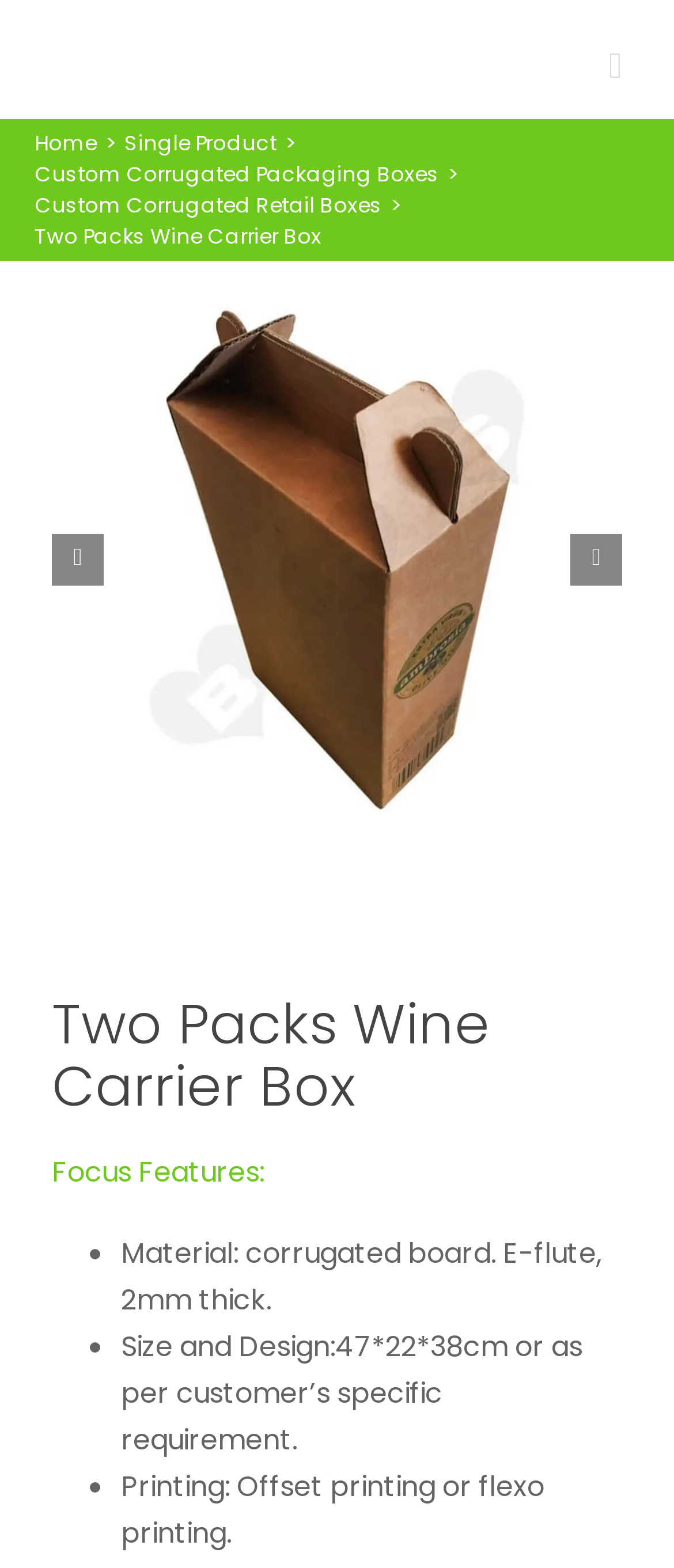Using the description: "Home", determine the UI element's bounding box coordinates. Ensure the coordinates are in the format of four float numbers between 0 and 1, i.e., [left, top, right, bottom].

[0.051, 0.082, 0.144, 0.1]